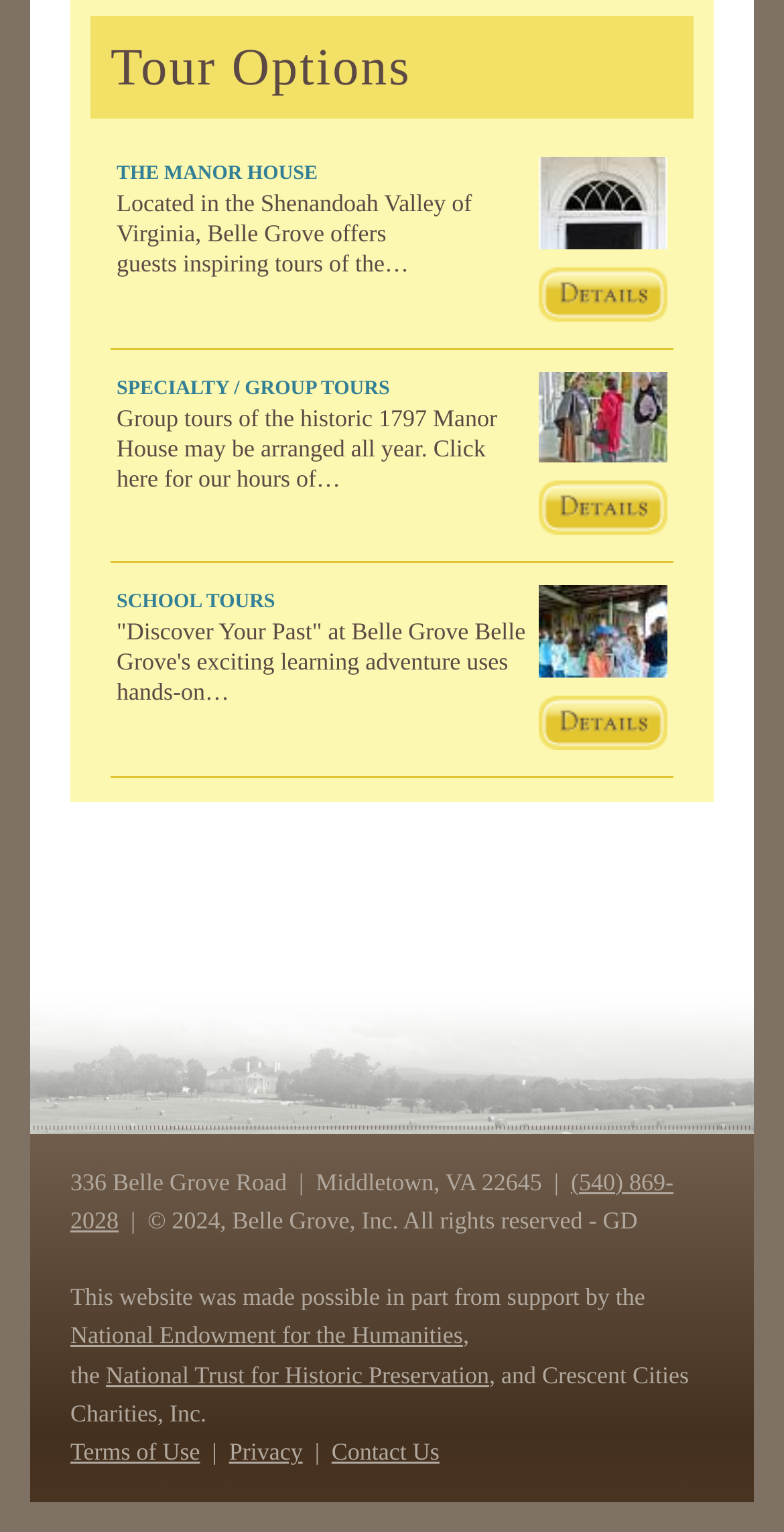Identify the bounding box coordinates of the area you need to click to perform the following instruction: "click for more details about SPECIALTY / GROUP TOURS".

[0.687, 0.335, 0.851, 0.353]